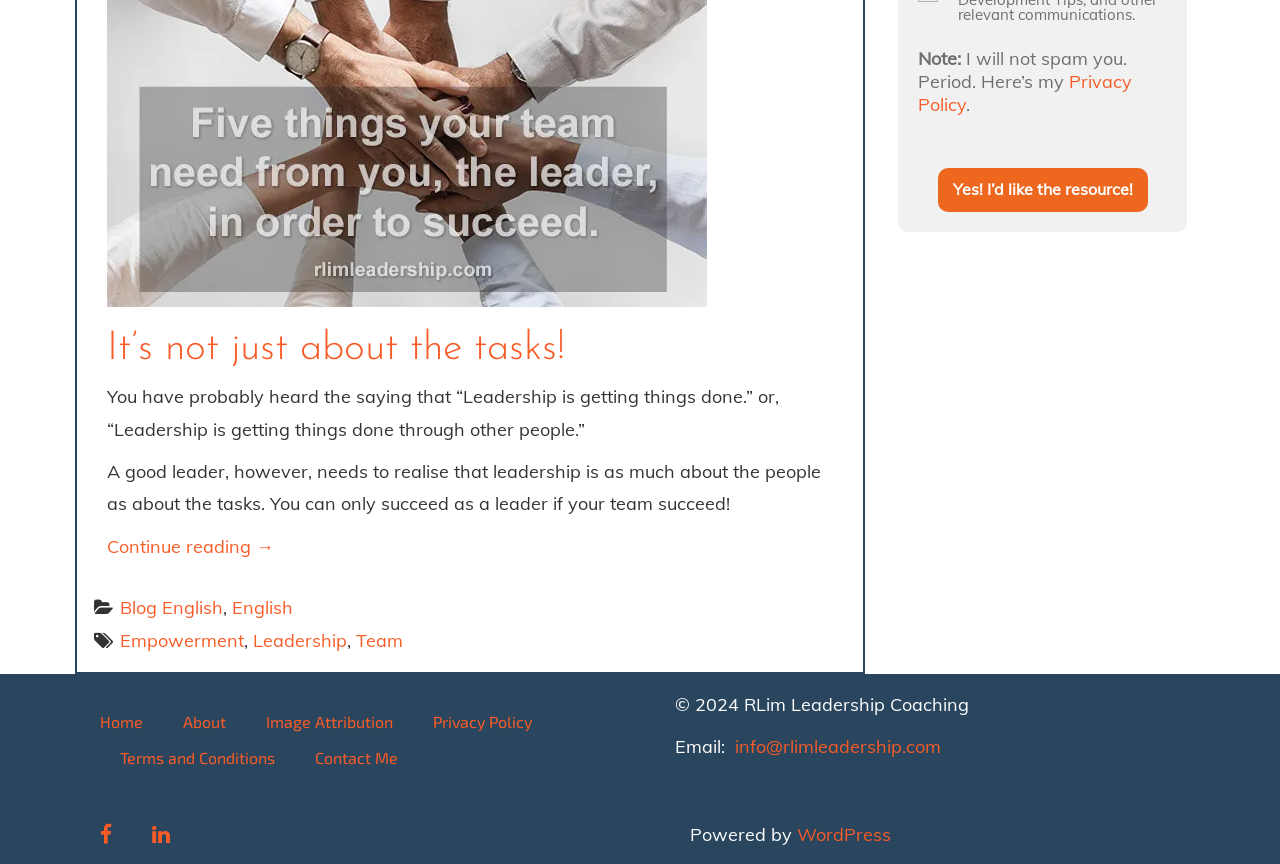Find the bounding box coordinates for the UI element whose description is: "Terms and Conditions". The coordinates should be four float numbers between 0 and 1, in the format [left, top, right, bottom].

[0.078, 0.856, 0.23, 0.897]